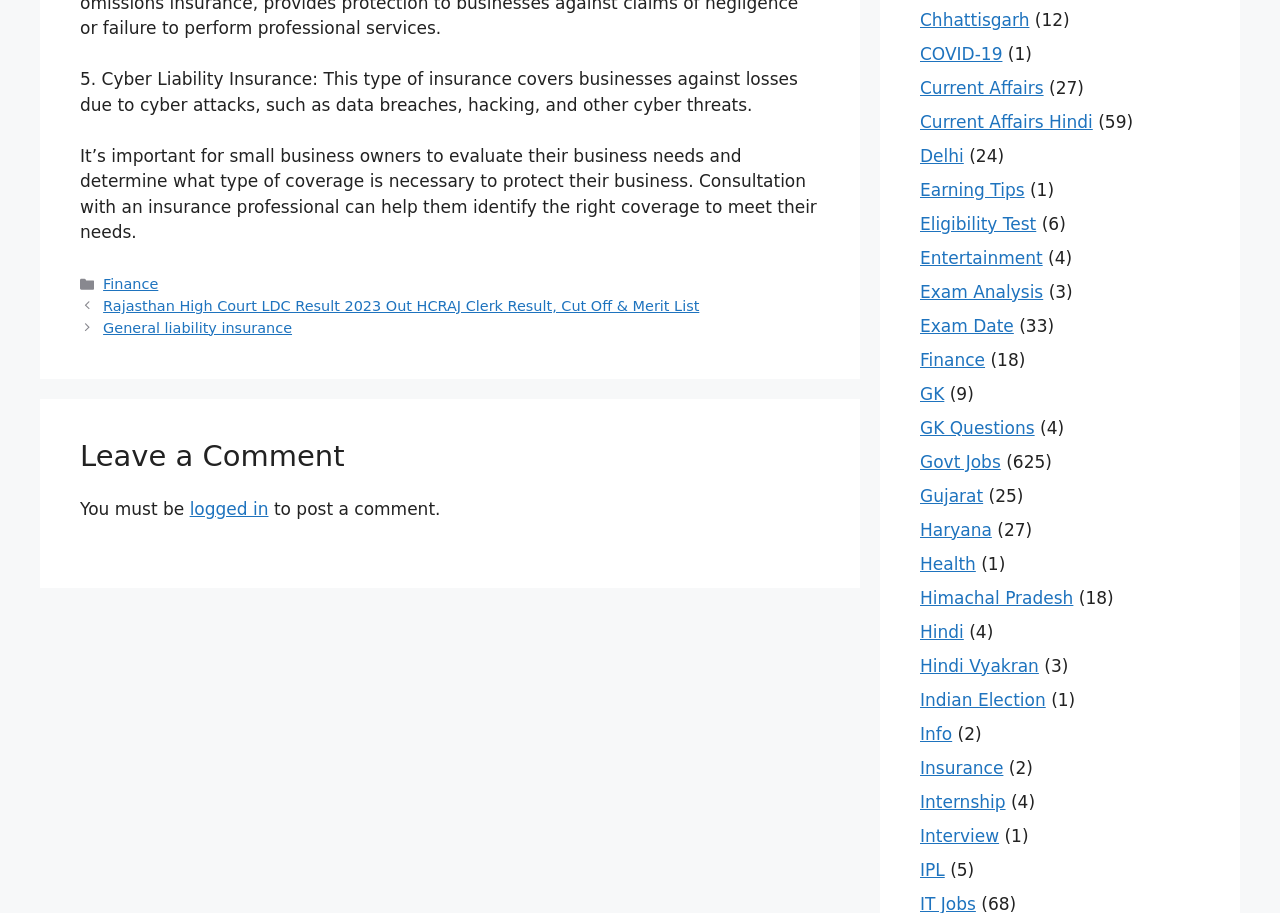What is the position of the link 'Chhattisgarh' on the webpage?
Could you answer the question with a detailed and thorough explanation?

The link 'Chhattisgarh' is located at the top-right corner of the webpage, with a bounding box coordinate of [0.719, 0.011, 0.804, 0.033].